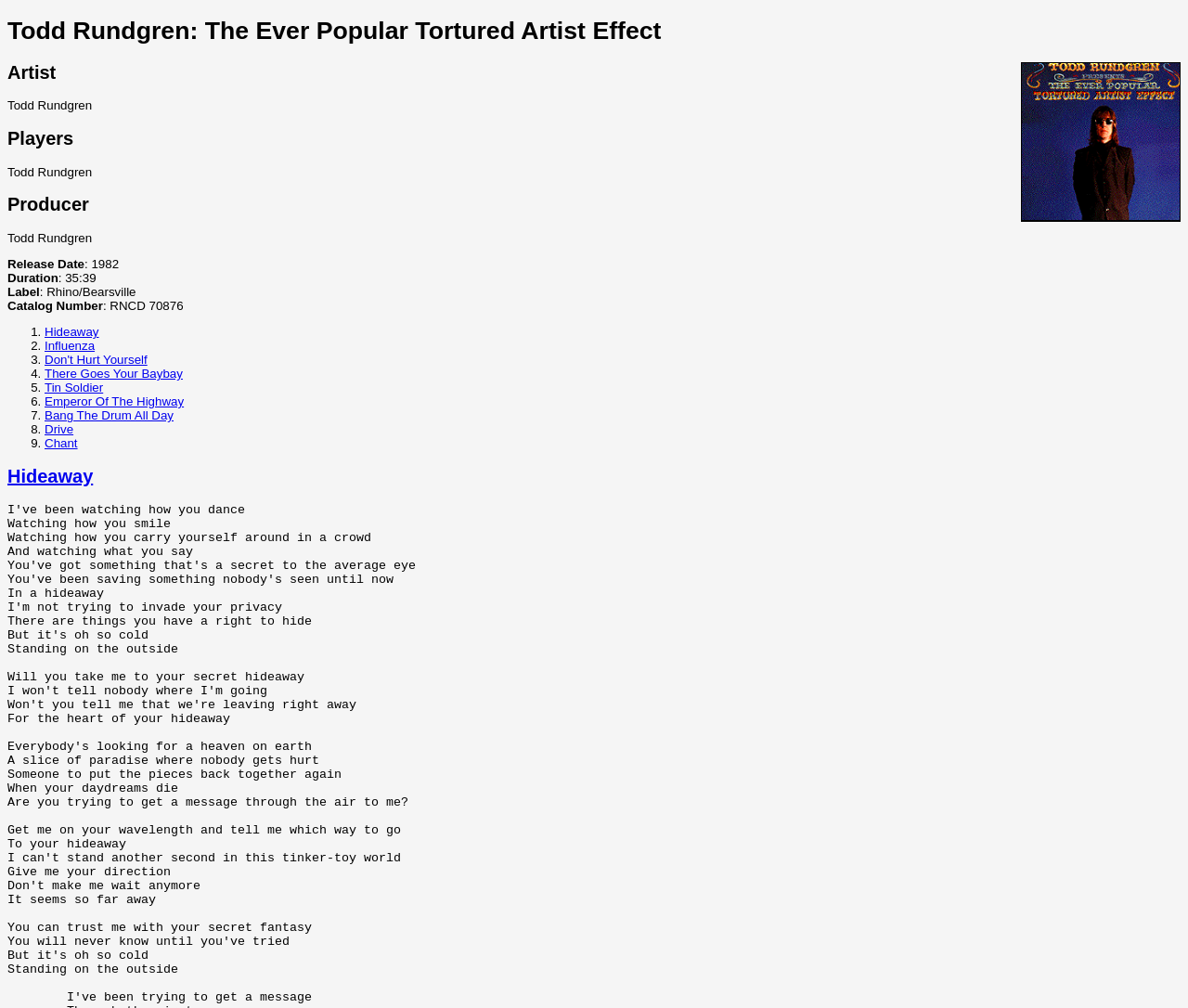Please determine the bounding box coordinates of the element's region to click in order to carry out the following instruction: "Read the ABOUT section". The coordinates should be four float numbers between 0 and 1, i.e., [left, top, right, bottom].

None